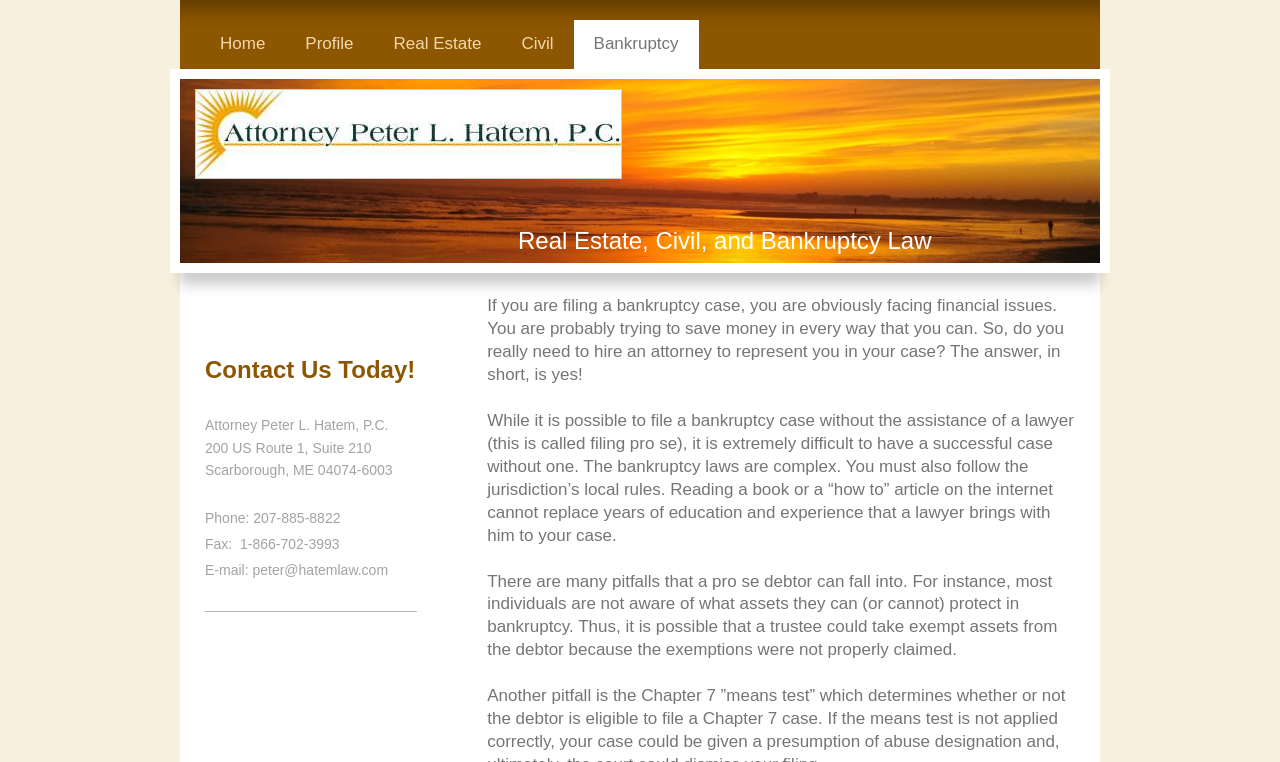What is the name of the attorney mentioned on this webpage?
Could you give a comprehensive explanation in response to this question?

I found this answer by looking at the contact information section of the webpage, which includes the attorney's name, address, phone number, fax number, and email address.